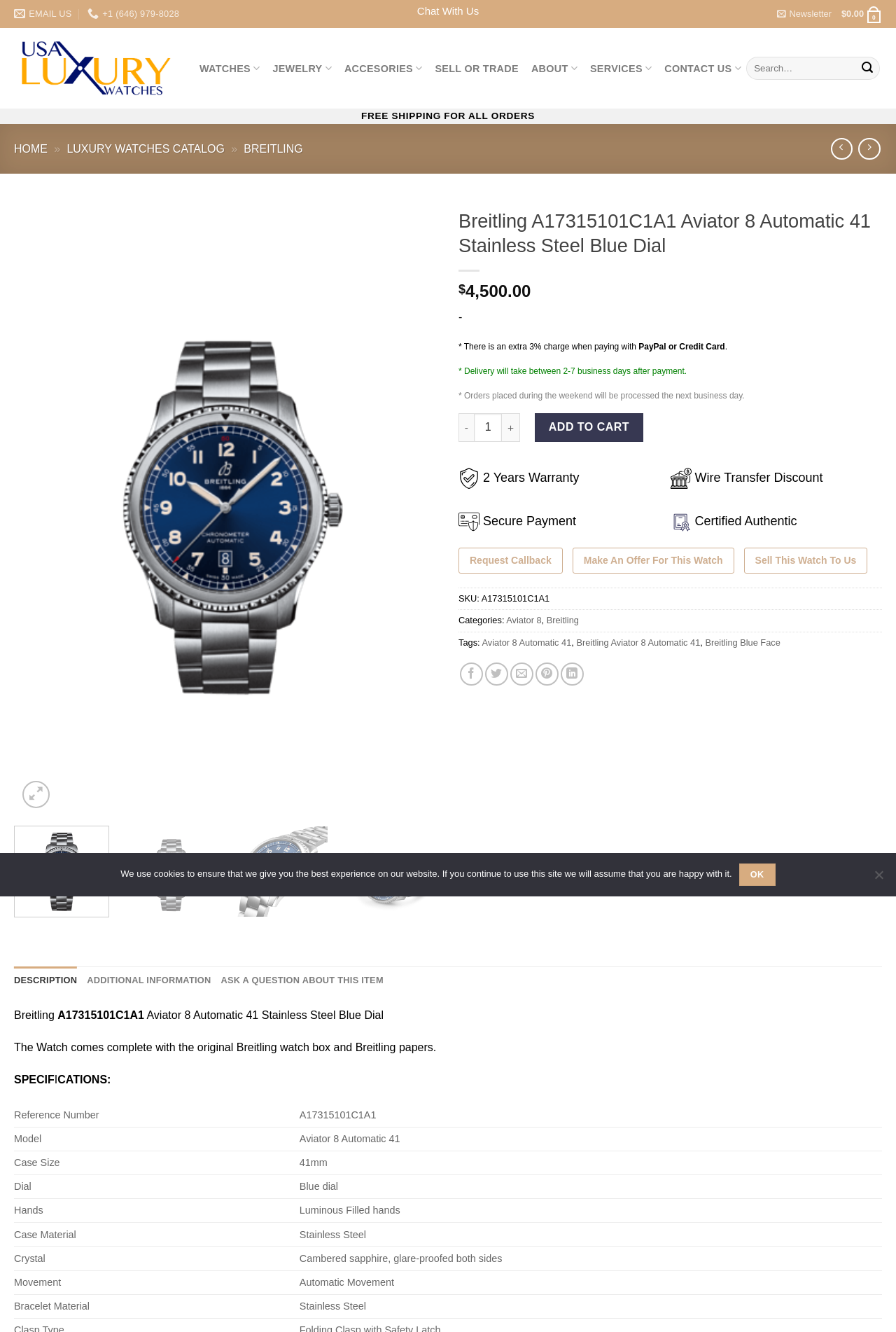Identify the bounding box coordinates of the region I need to click to complete this instruction: "Search for a watch".

[0.833, 0.042, 0.984, 0.06]